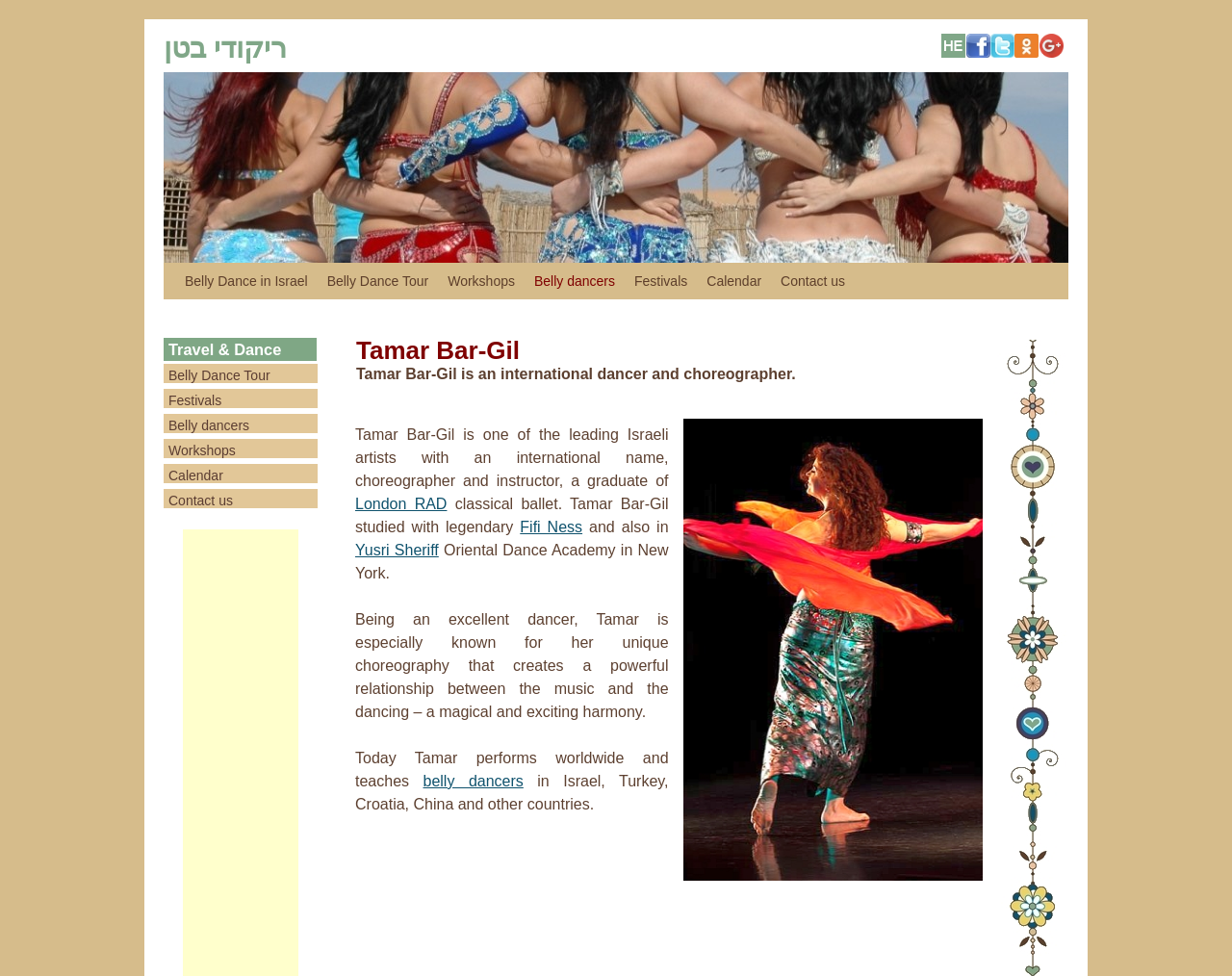What is the name of the dance academy Tamar Bar-Gil studied at in New York?
Look at the screenshot and respond with a single word or phrase.

Yusri Sheriff Oriental Dance Academy